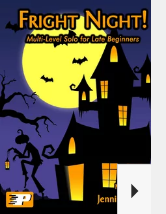Use a single word or phrase to answer the question:
Who designed the cover artwork?

Jennifer Eklund